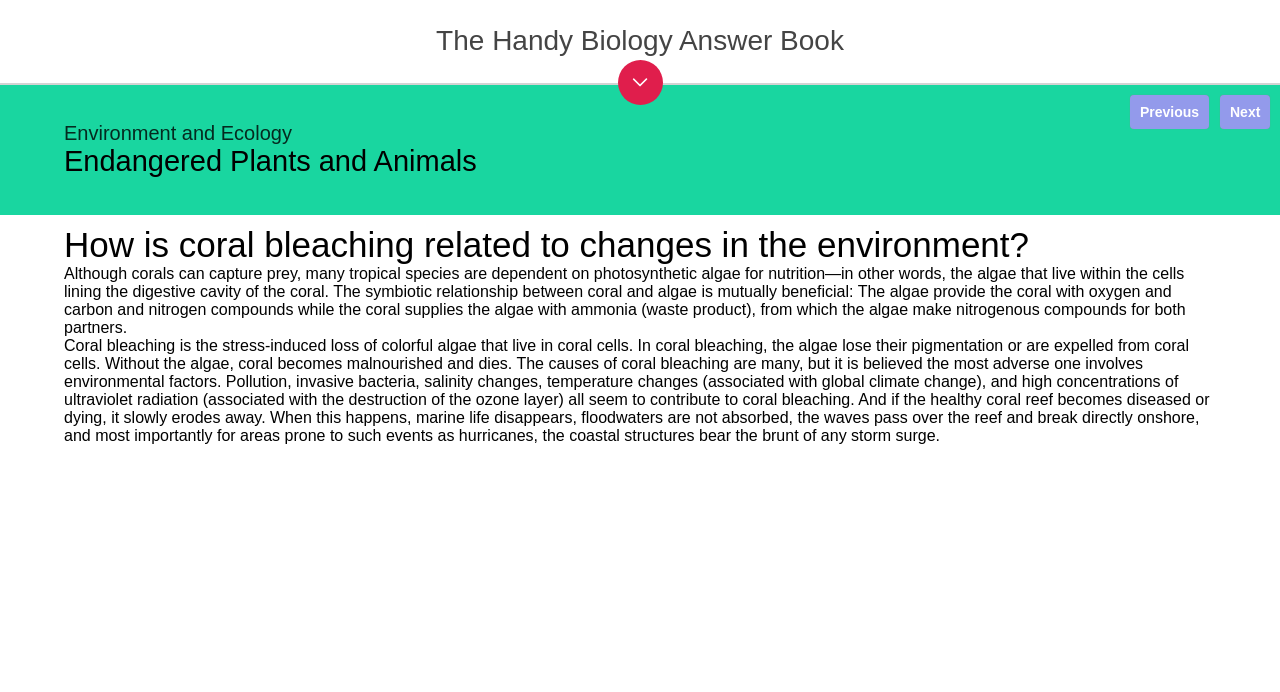Bounding box coordinates are specified in the format (top-left x, top-left y, bottom-right x, bottom-right y). All values are floating point numbers bounded between 0 and 1. Please provide the bounding box coordinate of the region this sentence describes: Get Your Free Estimate

None